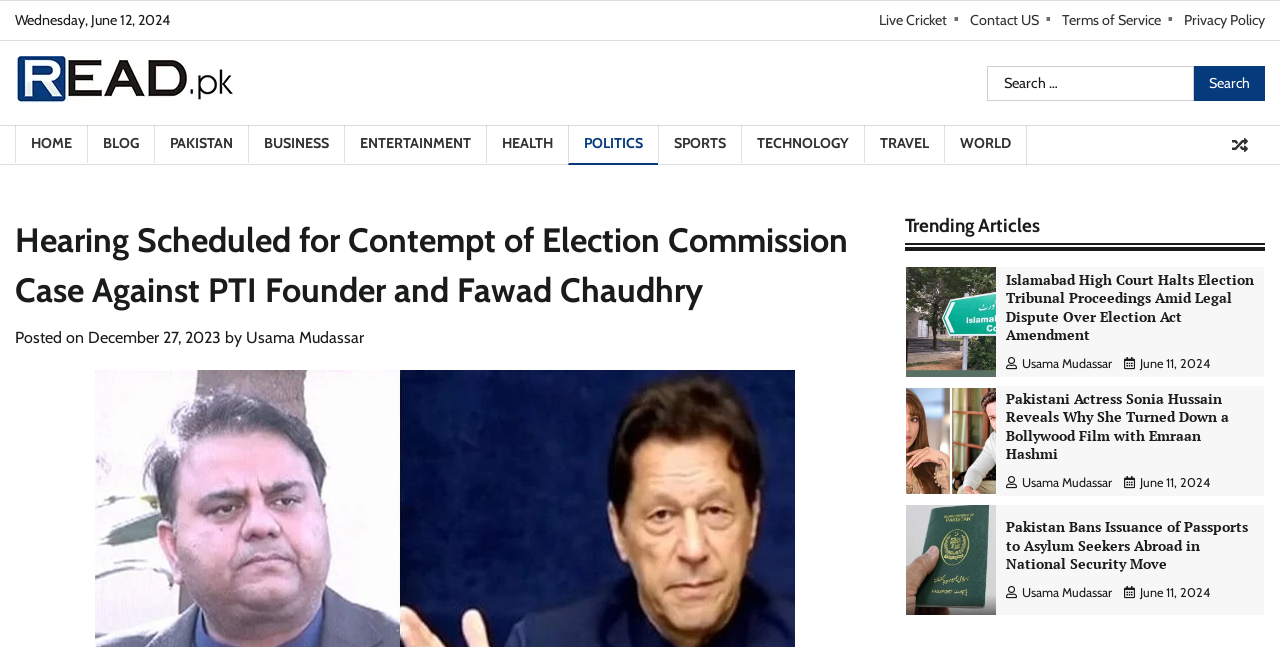Provide a thorough summary of the webpage.

The webpage appears to be a news article page from the website Read.pk. At the top left corner, there is a date "Wednesday, June 12, 2024" displayed. Next to it, there are four links: "Live Cricket", "Contact US", "Terms of Service", and "Privacy Policy", aligned horizontally. 

Below these links, there is a search bar with a search button on the right side, accompanied by a label "Search for:". The search bar is positioned near the top right corner of the page.

On the top left side, there is a logo of Read.pk, which is an image, along with a link to the website's homepage. Below the logo, there is a navigation menu with links to various categories, including "HOME", "BLOG", "PAKISTAN", "BUSINESS", "ENTERTAINMENT", "HEALTH", "POLITICS", "SPORTS", "TECHNOLOGY", "TRAVEL", and "WORLD". These links are arranged horizontally.

The main content of the page is an article with a heading "Hearing Scheduled for Contempt of Election Commission Case Against PTI Founder and Fawad Chaudhry". The article's metadata, including the posting date "December 27, 2023", and the author "Usama Mudassar", are displayed below the heading.

On the right side of the page, there is a section titled "Trending Articles".